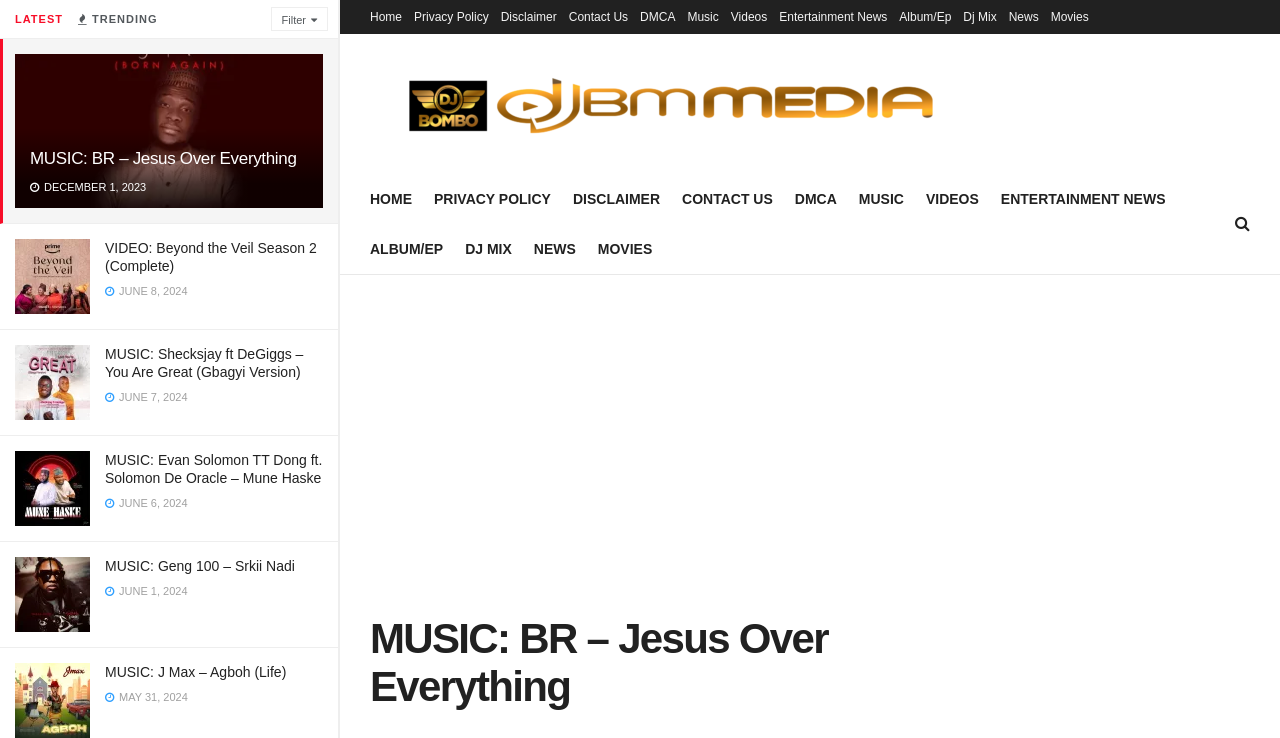Pinpoint the bounding box coordinates of the clickable element needed to complete the instruction: "Go to Home page". The coordinates should be provided as four float numbers between 0 and 1: [left, top, right, bottom].

[0.289, 0.0, 0.314, 0.046]